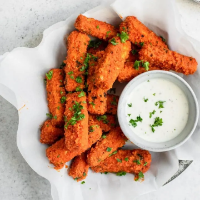Using details from the image, please answer the following question comprehensively:
What is served alongside the tofu wings?

According to the caption, a small bowl of creamy ranch dressing is served alongside the tofu wings, perfect for dipping.